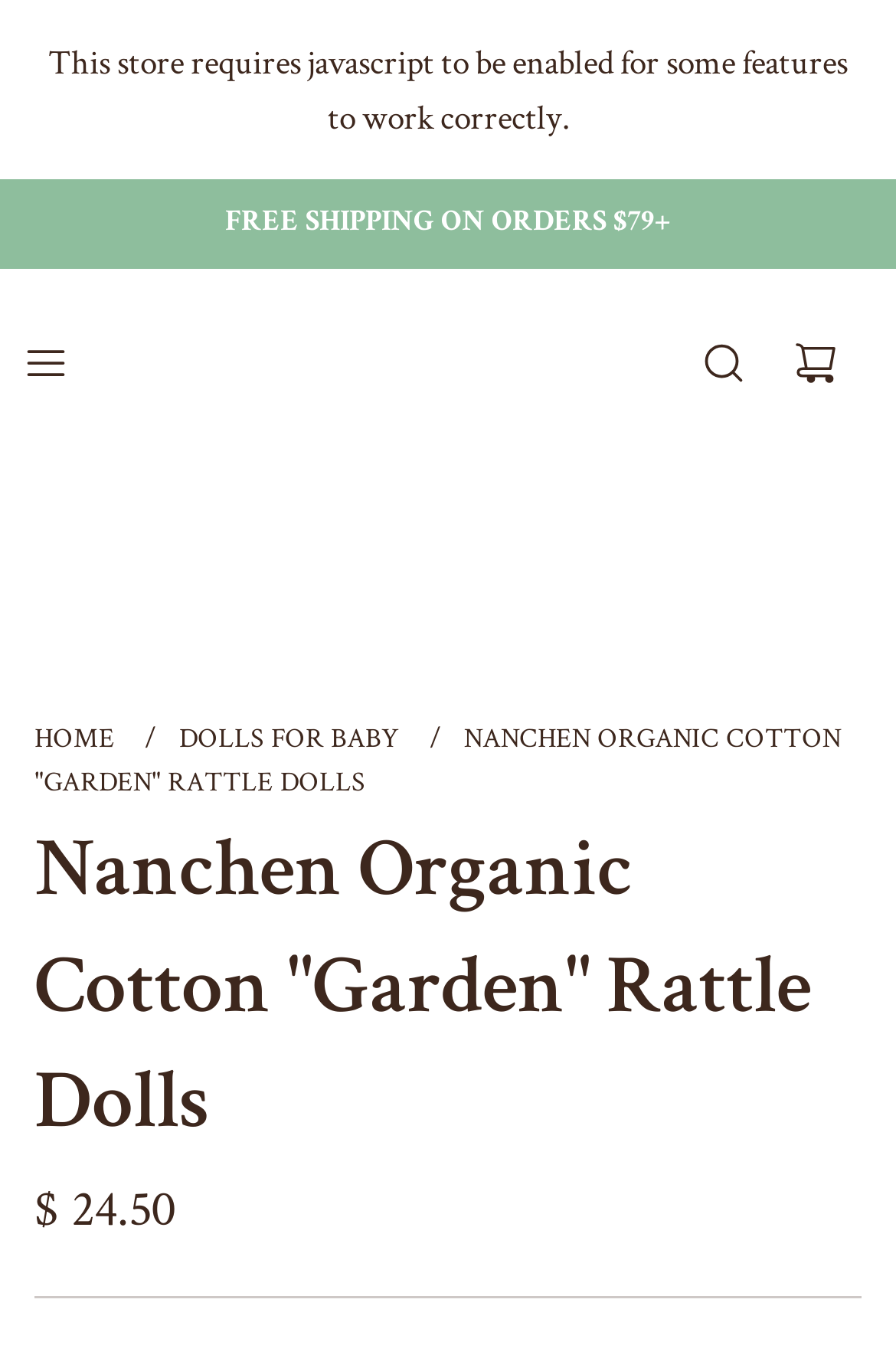Using the elements shown in the image, answer the question comprehensively: What is the price of the Nanchen doll?

I found the price of the Nanchen doll by looking at the StaticText element with the bounding box coordinates [0.038, 0.867, 0.195, 0.915], which contains the text '$ 24.50'.